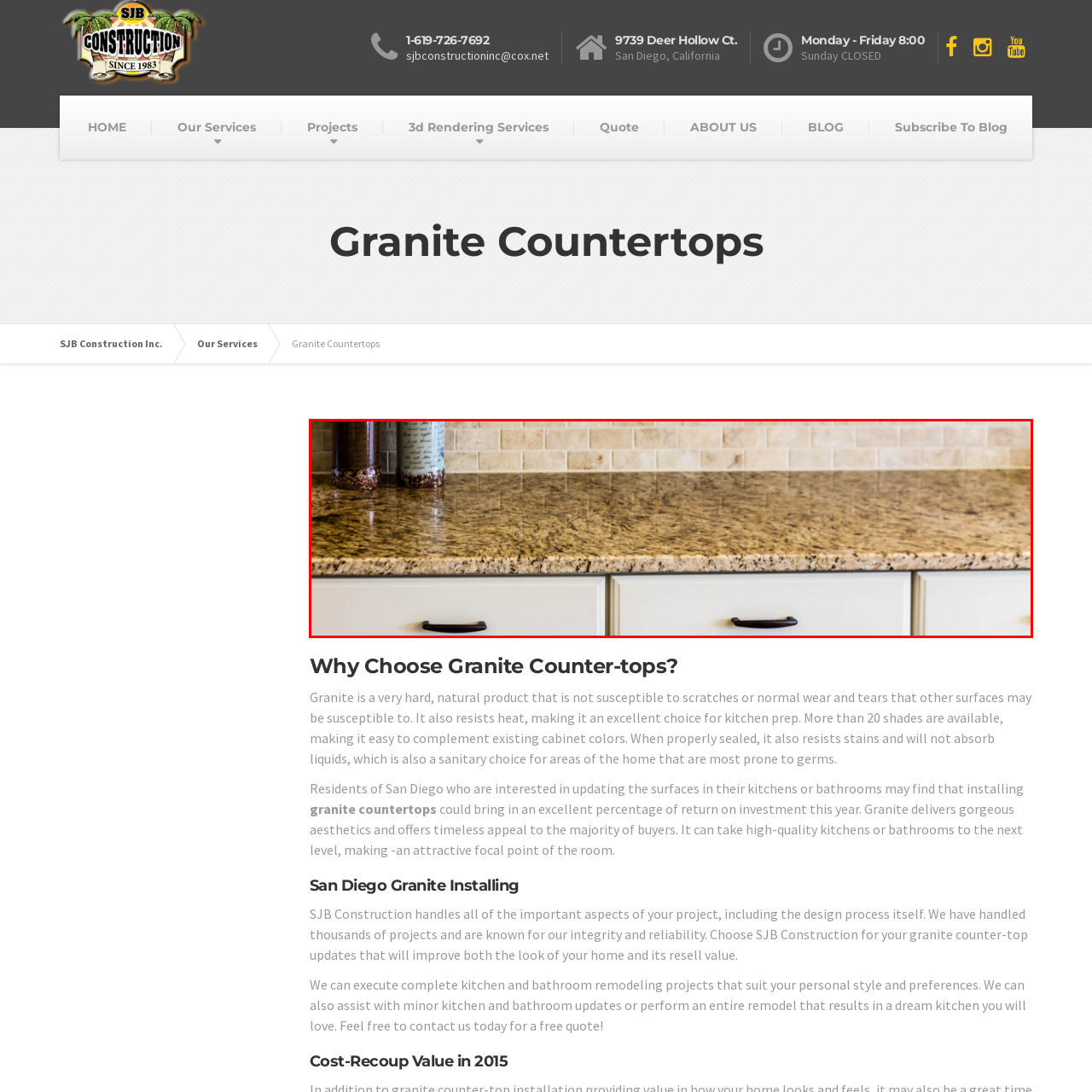Refer to the image within the red box and answer the question concisely with a single word or phrase: What is the color of the cabinets' handles?

Dark